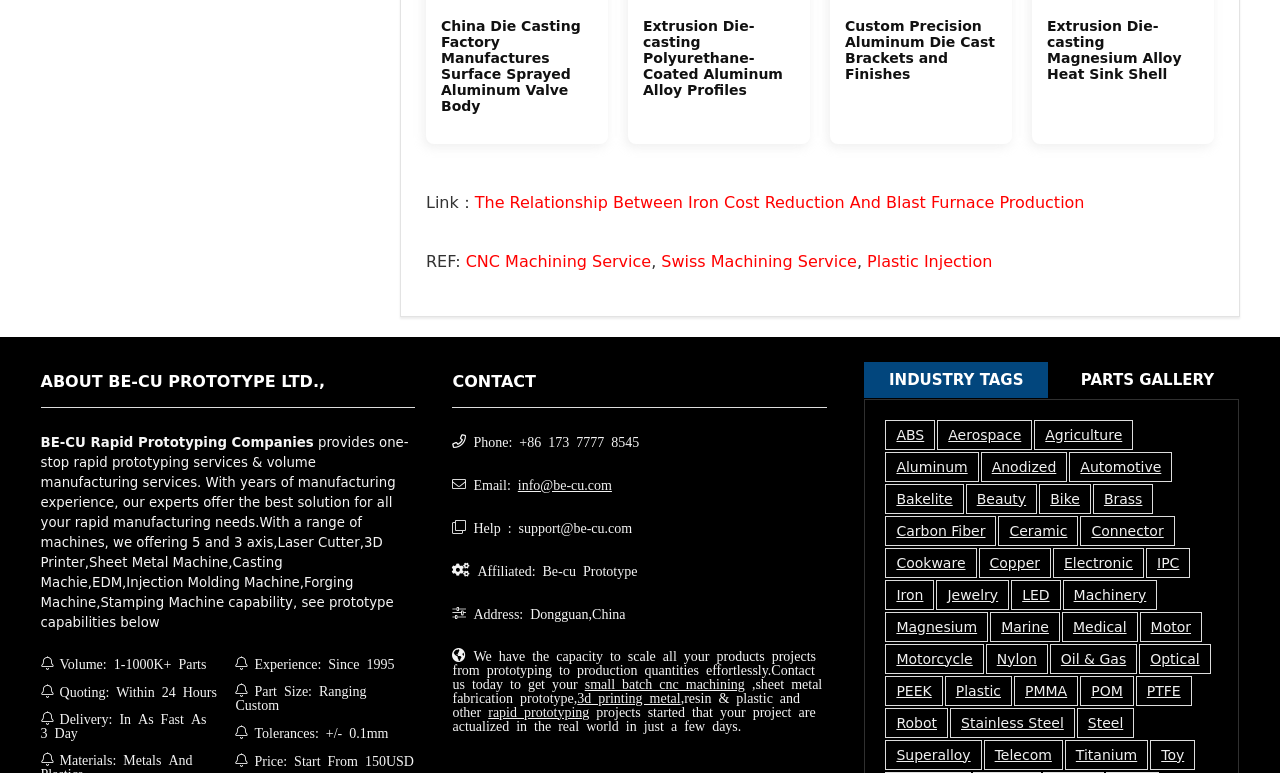Select the bounding box coordinates of the element I need to click to carry out the following instruction: "Explore aluminum products".

[0.692, 0.584, 0.765, 0.623]